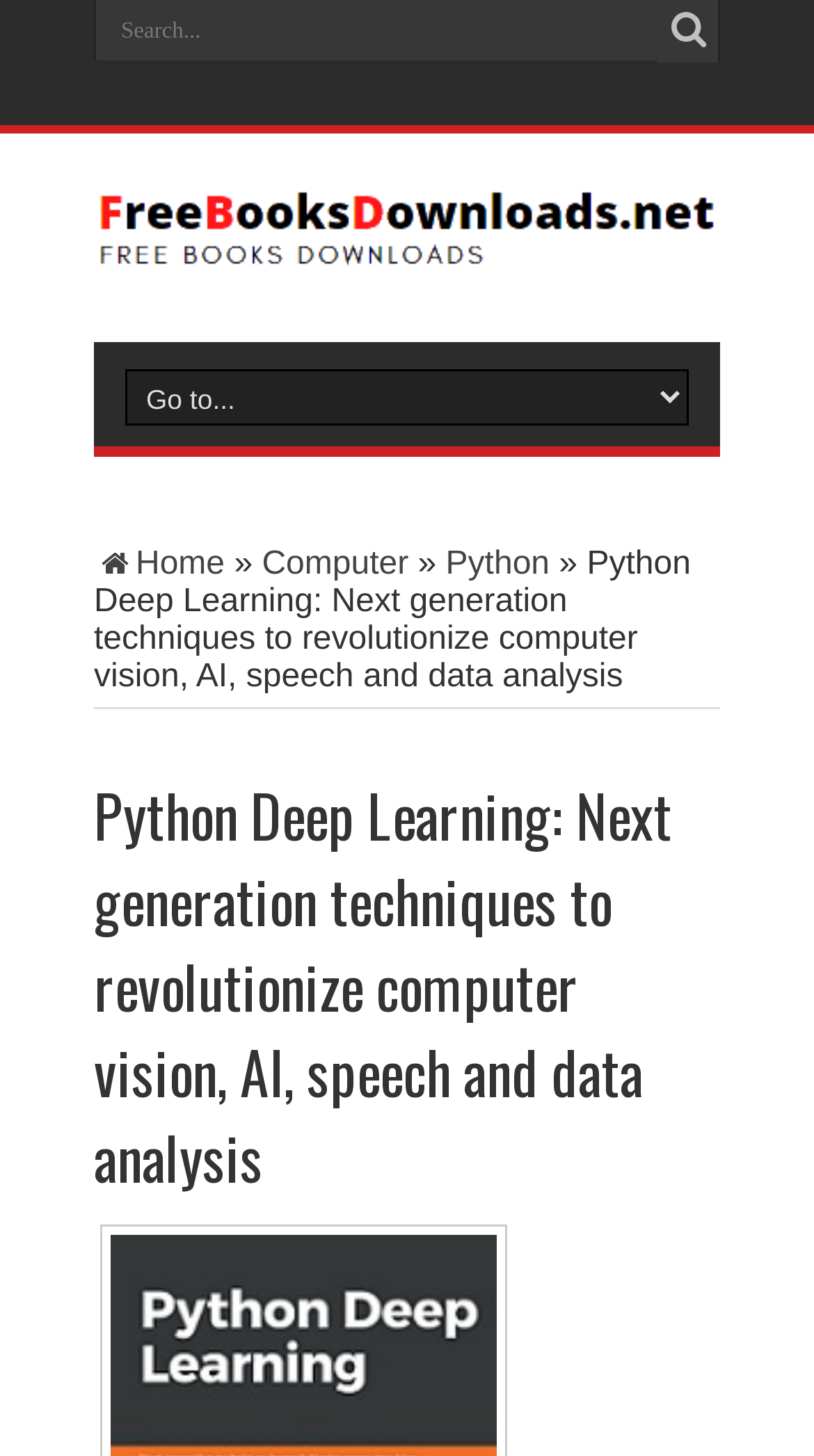Please find and report the primary heading text from the webpage.

Python Deep Learning: Next generation techniques to revolutionize computer vision, AI, speech and data analysis